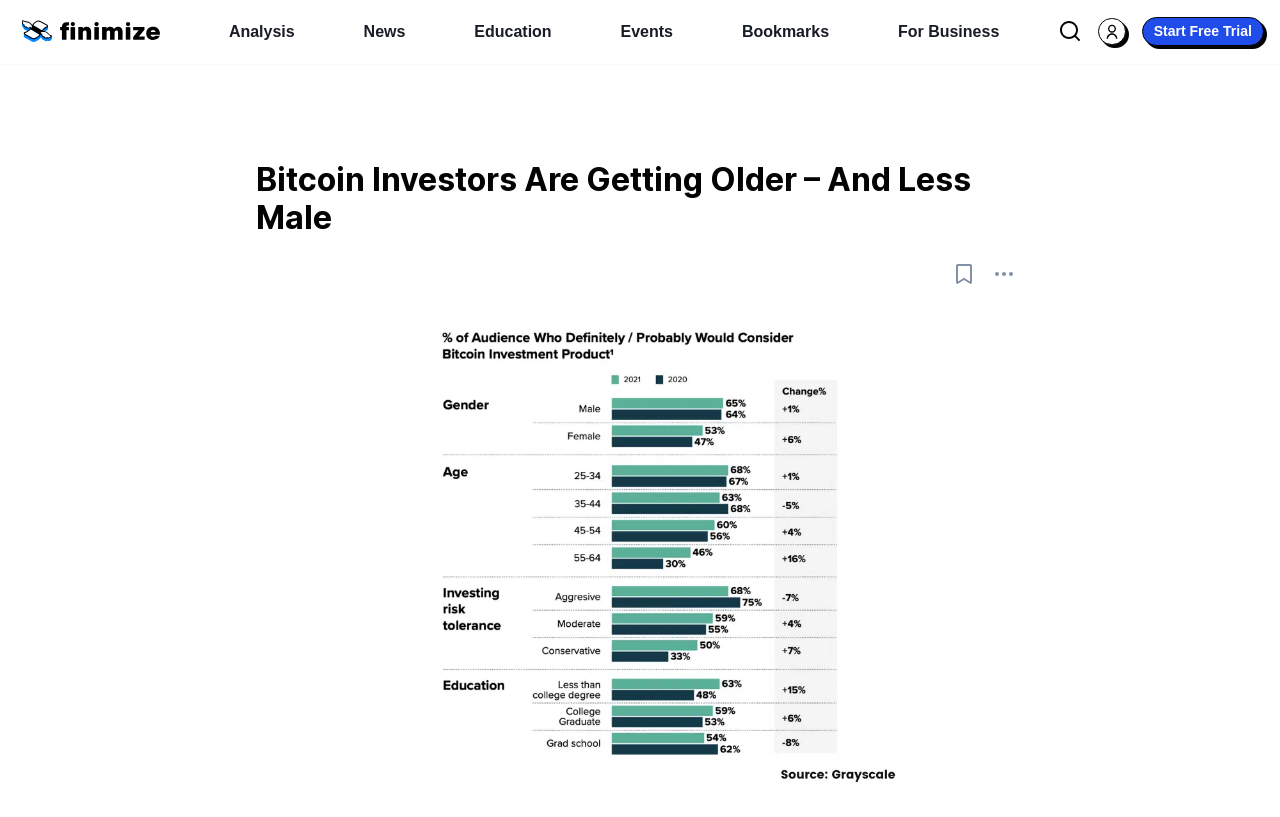What is the topic of the main content?
Provide a comprehensive and detailed answer to the question.

I looked at the heading of the main content, which is 'Bitcoin Investors Are Getting Older – And Less Male'. This suggests that the topic of the main content is related to Bitcoin investors.